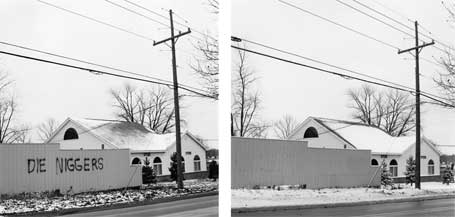Respond to the question below with a single word or phrase:
What is the purpose of the image?

A commentary on racism and censorship